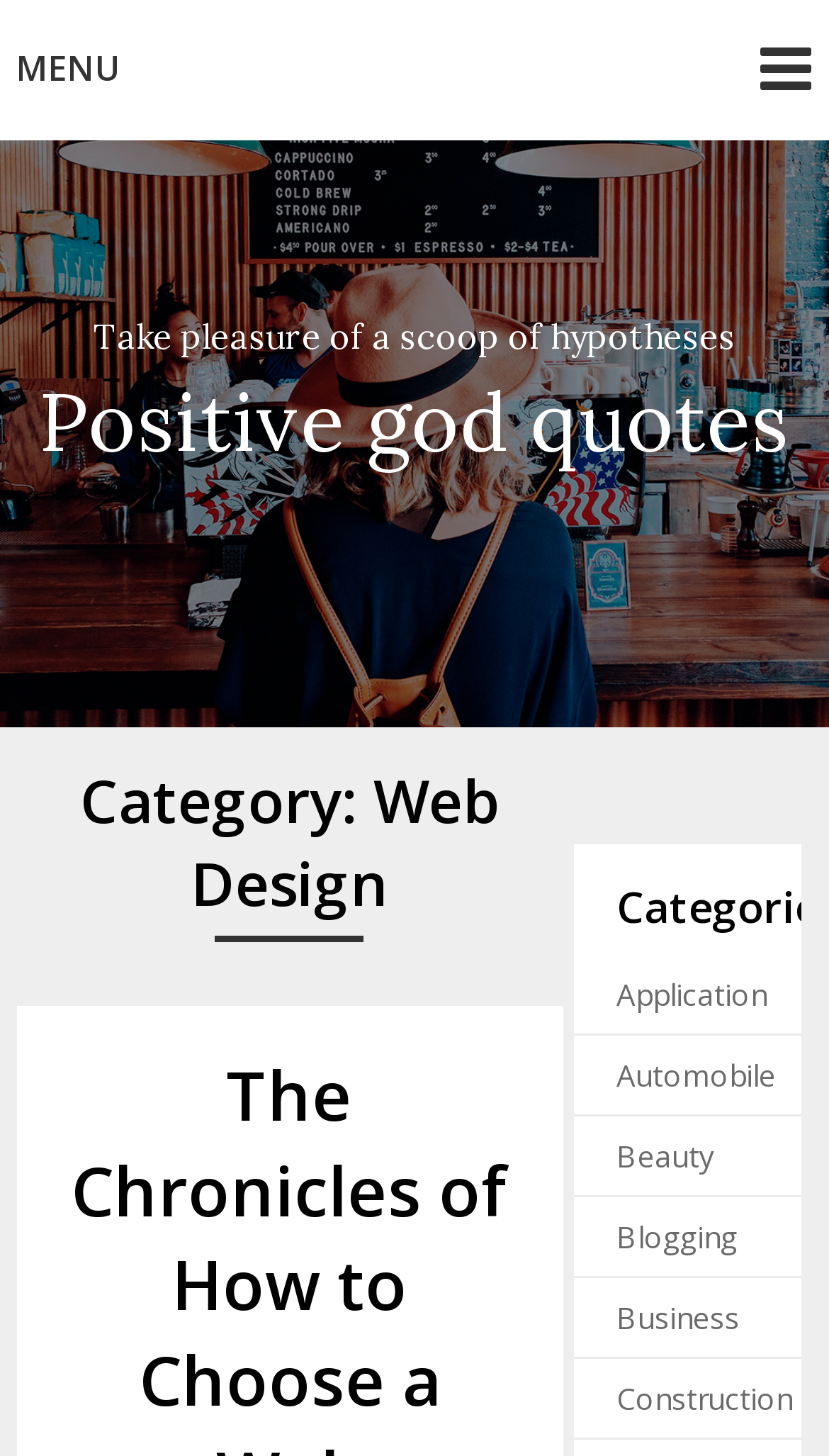Using the information in the image, give a comprehensive answer to the question: 
What is the purpose of the 'MENU' link?

I inferred the purpose of the 'MENU' link by its common usage on webpages, which is to provide a navigation menu to access other pages or sections of the website.